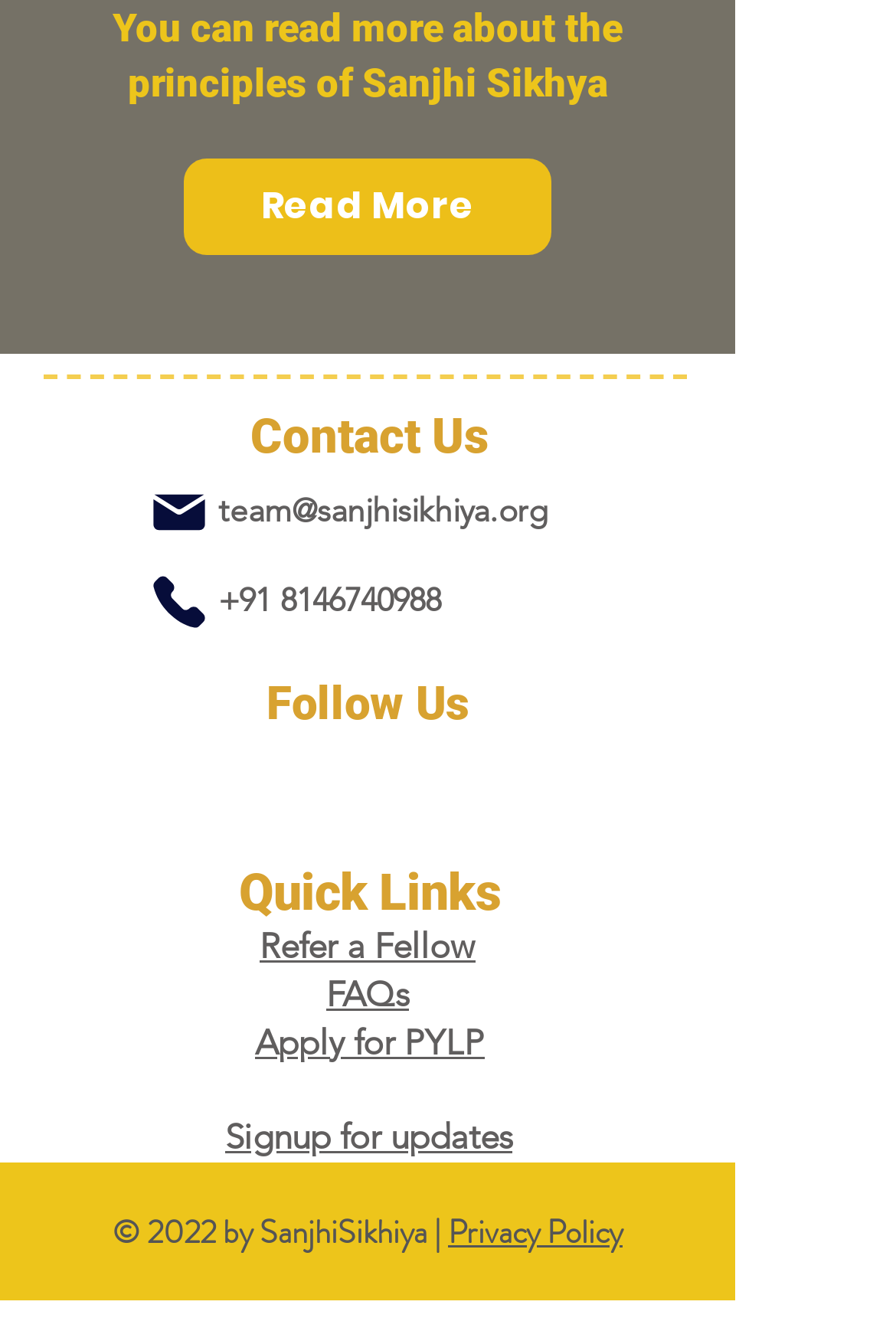Locate the bounding box coordinates of the element that should be clicked to execute the following instruction: "Read more about the principles of Sanjhi Sikhya".

[0.026, 0.002, 0.795, 0.083]